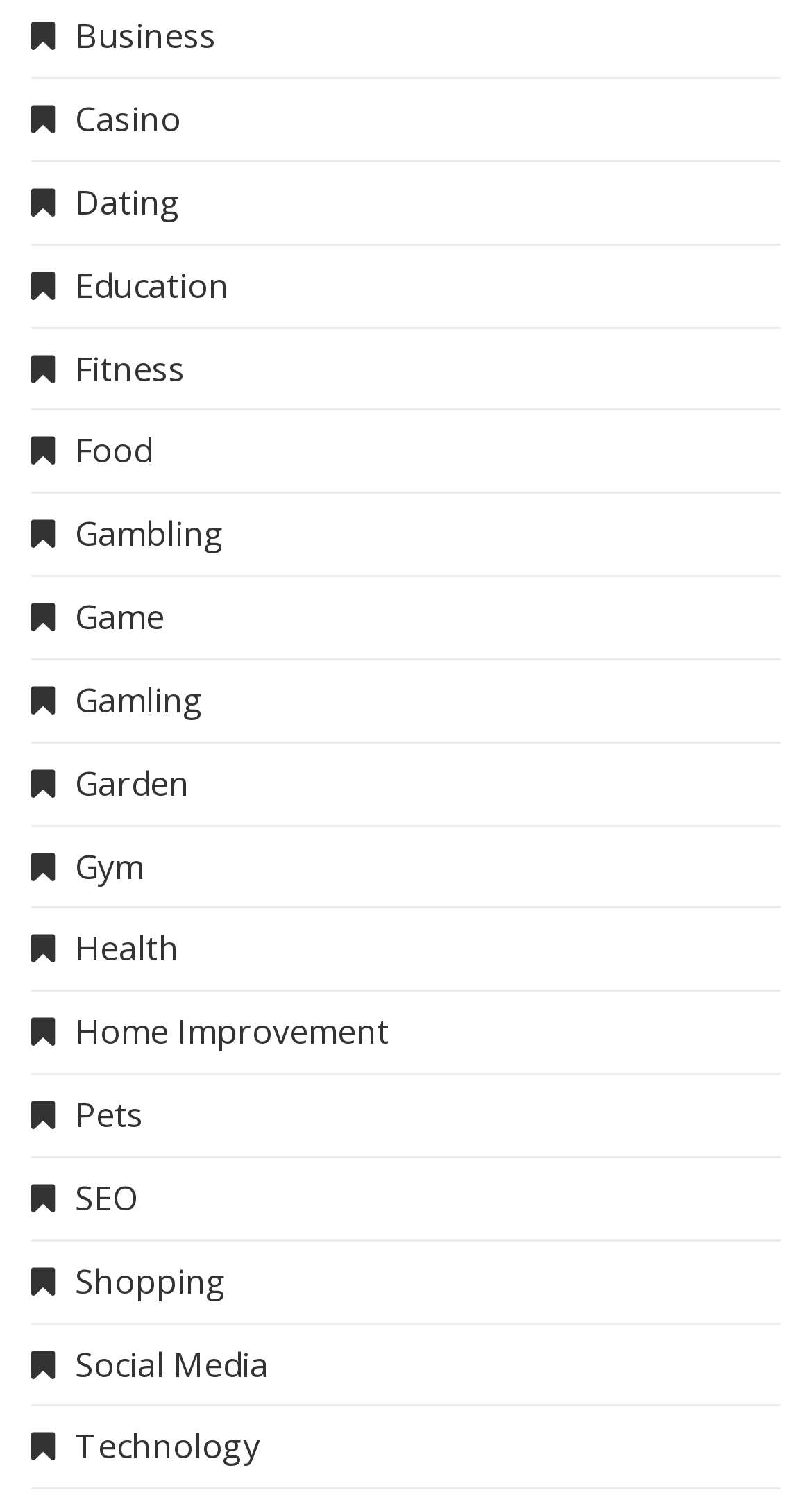What is the first category listed?
Please answer the question as detailed as possible based on the image.

I looked at the first link element with OCR text starting with '' and found that the first category listed is 'Business'.